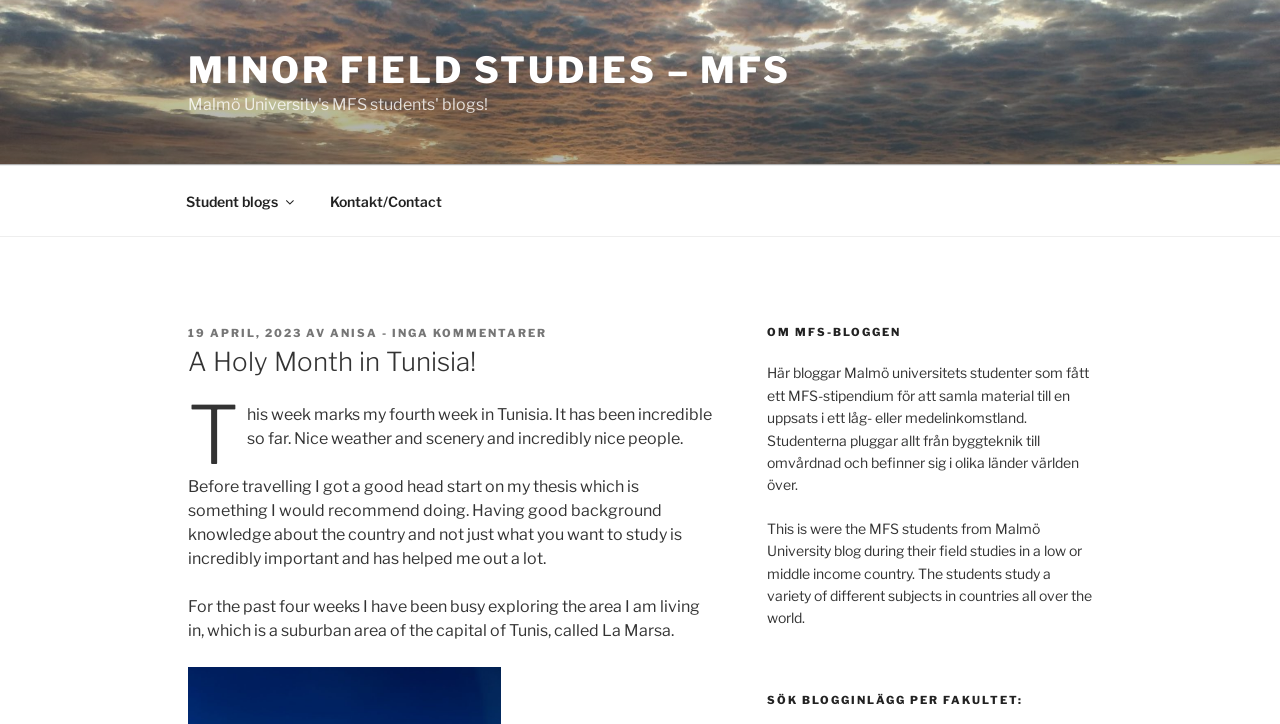Reply to the question with a single word or phrase:
What is the location where the author is living?

La Marsa